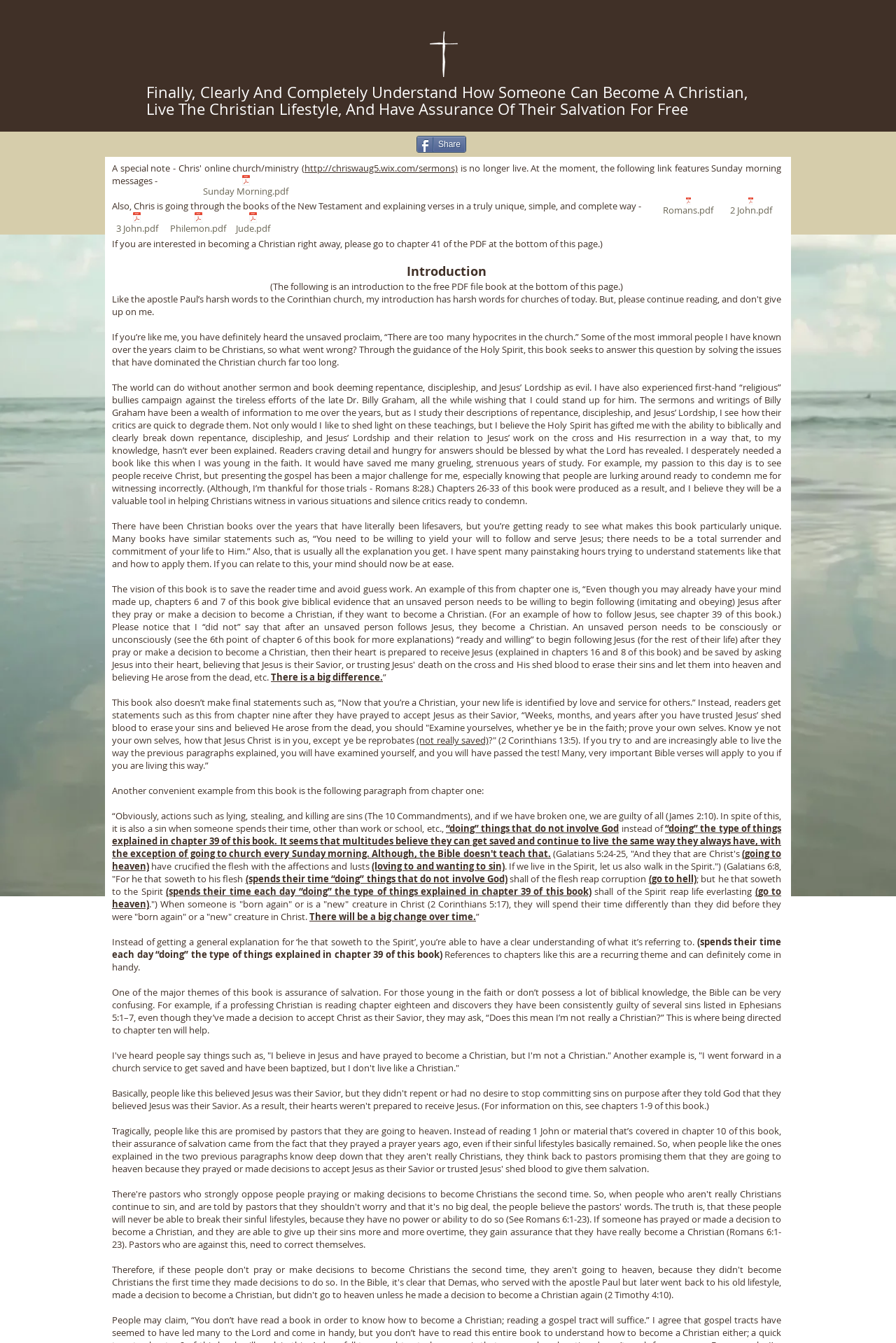Specify the bounding box coordinates of the area that needs to be clicked to achieve the following instruction: "Click the 'Sunday Morning.pdf' link".

[0.224, 0.131, 0.324, 0.15]